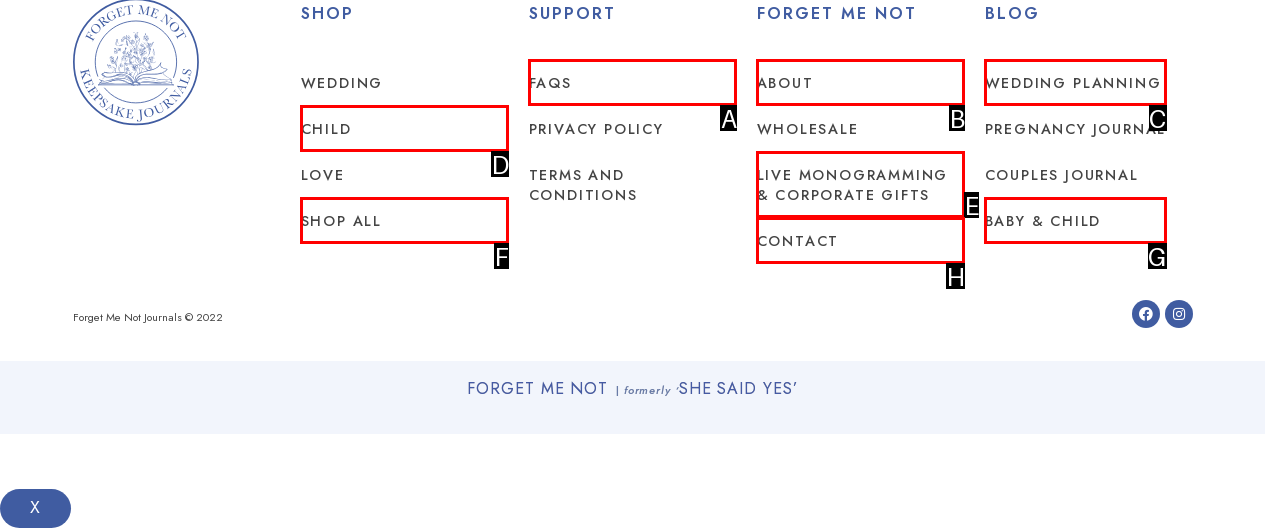Identify which HTML element aligns with the description: Wedding Planning
Answer using the letter of the correct choice from the options available.

C